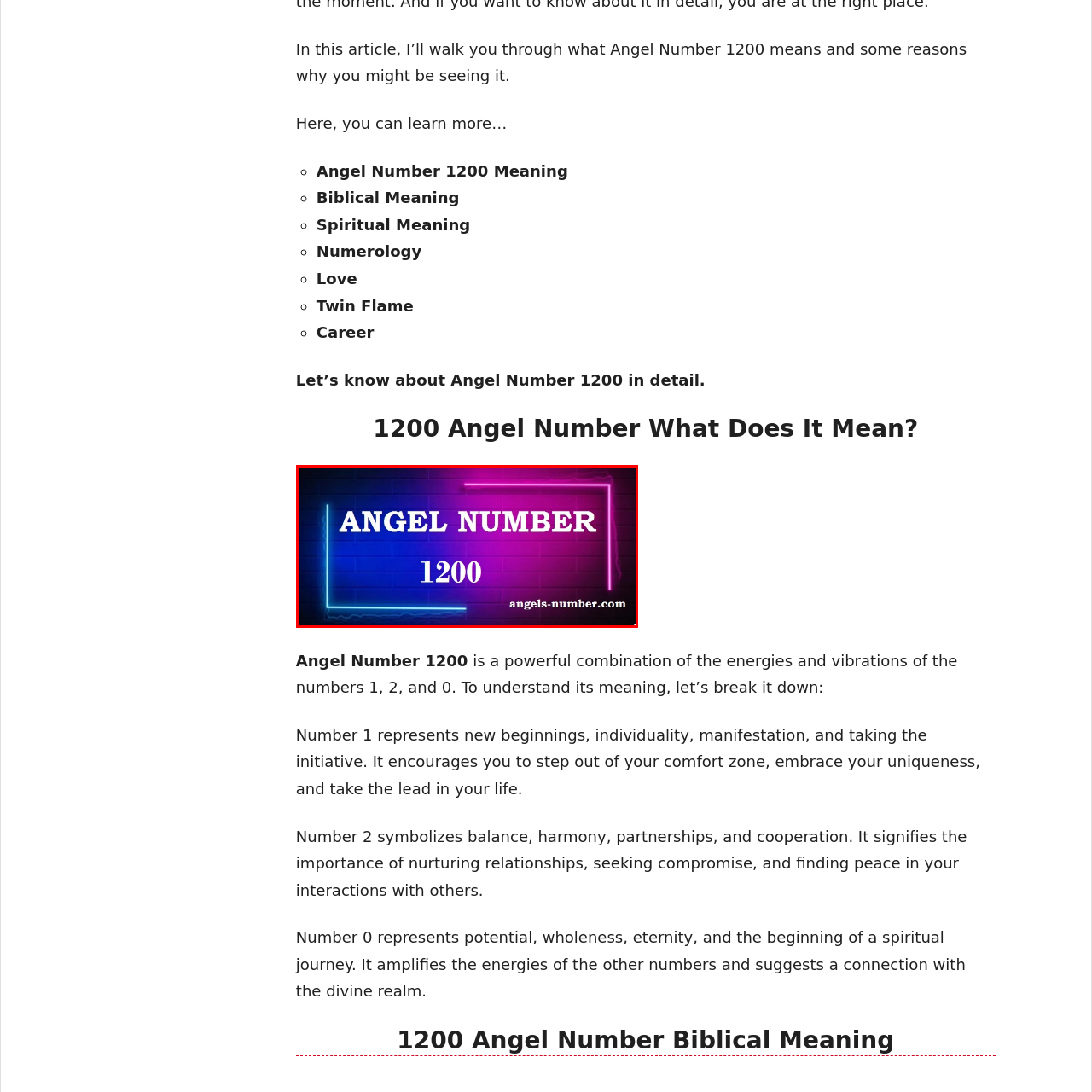Offer a comprehensive description of the image enclosed by the red box.

The image features the text "ANGEL NUMBER 1200" prominently displayed against a vibrant backdrop of neon blue and pink lights, creating a striking and modern aesthetic. This visual representation symbolizes the significance of angel number 1200, often associated with spiritual meanings and guidance. Below the main text, the website "angels-number.com" is noted, indicating that this image is likely used to attract interest in interpretations of angel numbers and their meanings. The composition blends contemporary design elements with mystical connotations, reflecting the blend of modern spirituality and numerology.